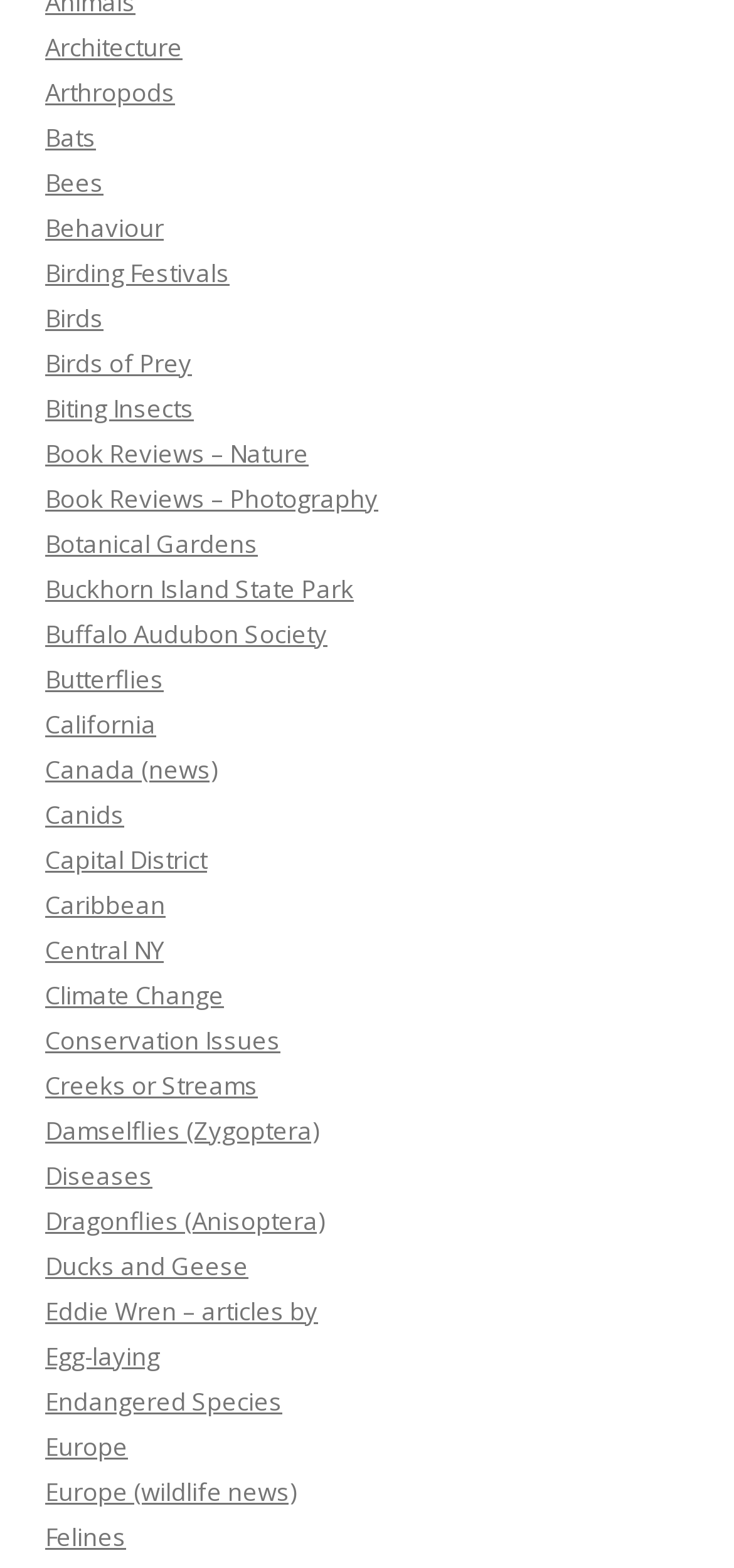Determine the bounding box coordinates of the area to click in order to meet this instruction: "Learn about Climate Change".

[0.062, 0.623, 0.305, 0.645]